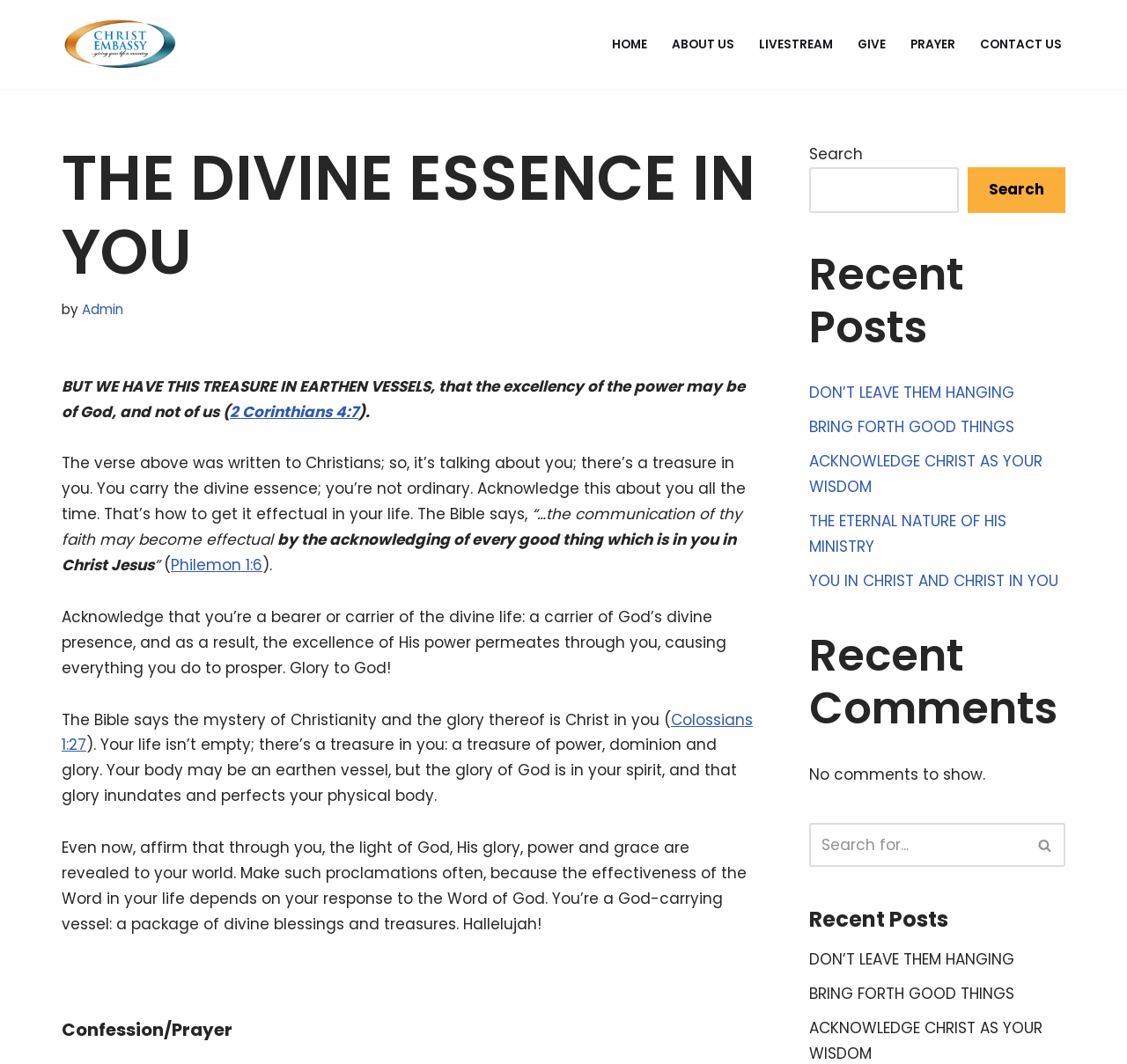Please specify the bounding box coordinates of the clickable region necessary for completing the following instruction: "Read the 'DON’T LEAVE THEM HANGING' post". The coordinates must consist of four float numbers between 0 and 1, i.e., [left, top, right, bottom].

[0.718, 0.359, 0.9, 0.379]